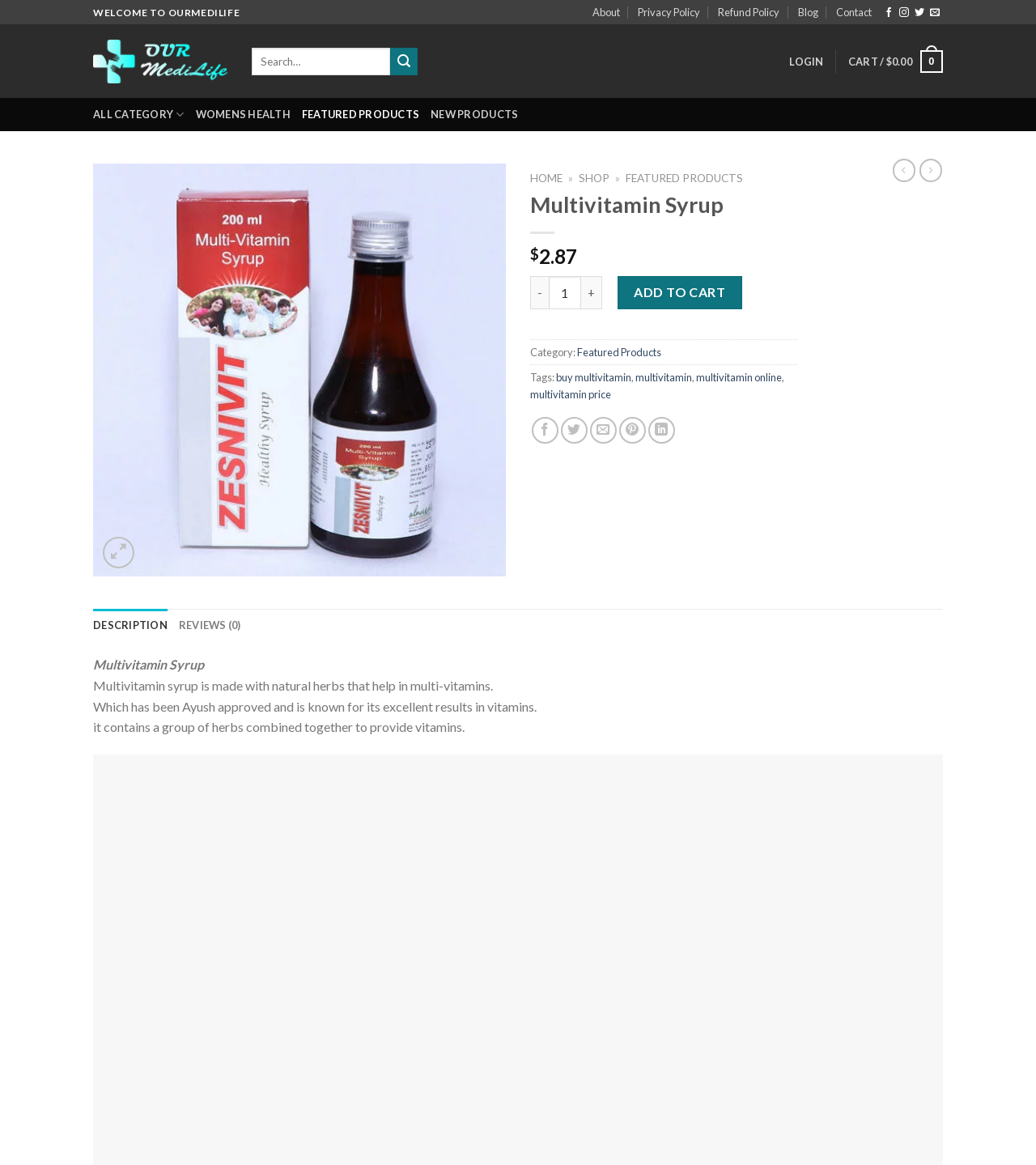Identify the bounding box coordinates of the clickable region necessary to fulfill the following instruction: "Login to your account". The bounding box coordinates should be four float numbers between 0 and 1, i.e., [left, top, right, bottom].

[0.762, 0.039, 0.795, 0.067]